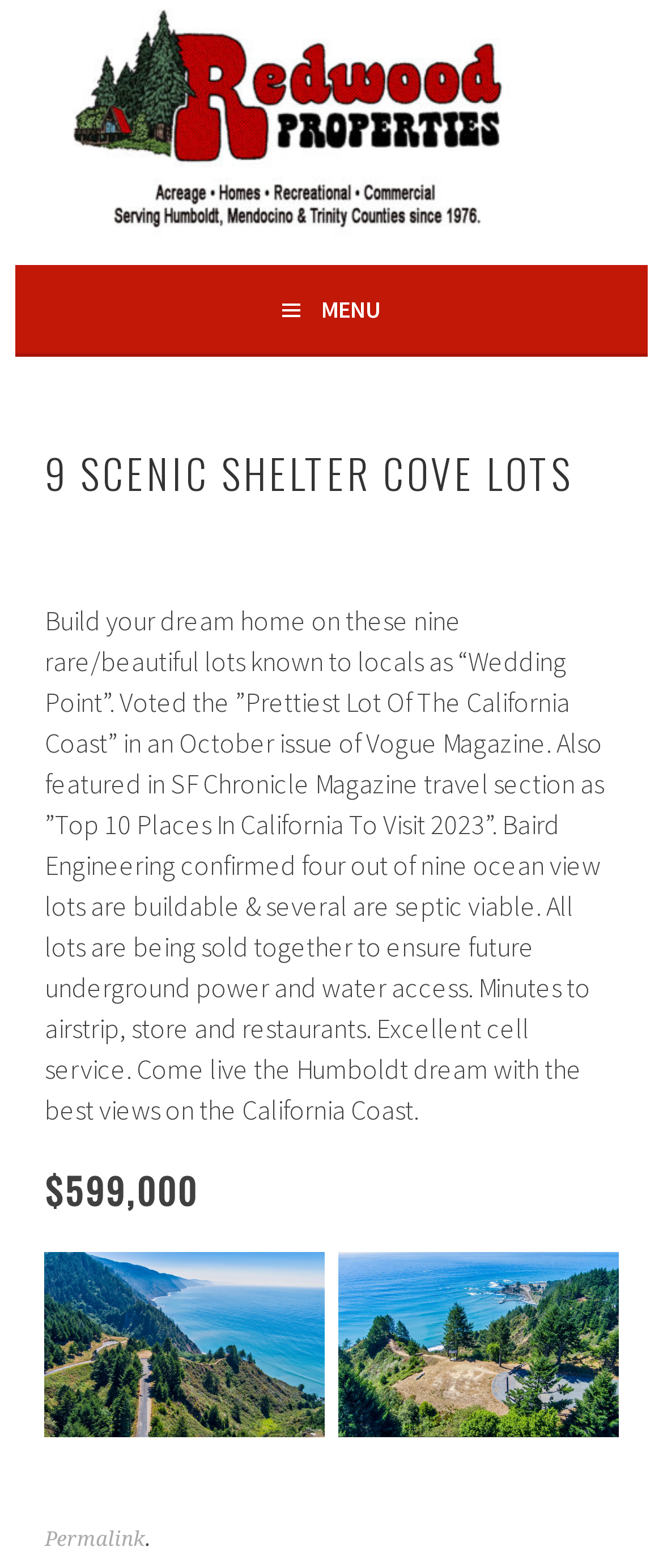Answer with a single word or phrase: 
What magazine featured the lots?

Vogue Magazine